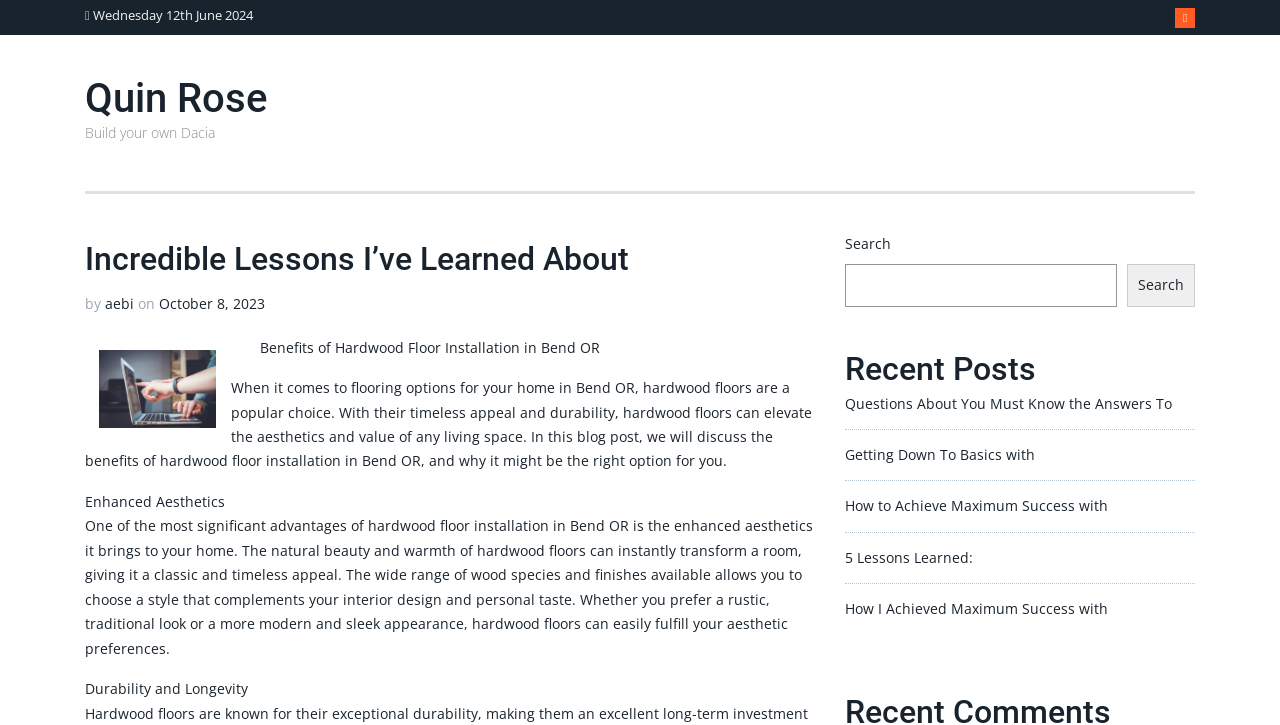Elaborate on the webpage's design and content in a detailed caption.

The webpage is about Quin Rose, with a title "Incredible Lessons I’ve Learned About – Quin Rose" at the top. Below the title, there is a date "Wednesday 12th June 2024" and a social media icon on the right side. 

The main content area is divided into two sections. On the left side, there is a heading "Quin Rose" with a link to the same text below it. Below the heading, there is a text "Build your own Dacia" followed by a header "Incredible Lessons I’ve Learned About" with the author's name "aebi" and the date "October 8, 2023" on the right side. There is also an image below the header.

The main article starts below the image, with a title "Benefits of Hardwood Floor Installation in Bend OR" followed by a brief introduction to the benefits of hardwood floors. The article is divided into sections, including "Enhanced Aesthetics" and "Durability and Longevity", each describing the advantages of hardwood floor installation.

On the right side of the main content area, there is a search box with a button and a heading "Recent Posts" above it. Below the search box, there are five links to recent posts, each with a title describing a lesson or achievement.

Overall, the webpage has a simple layout with a clear structure, making it easy to navigate and read.